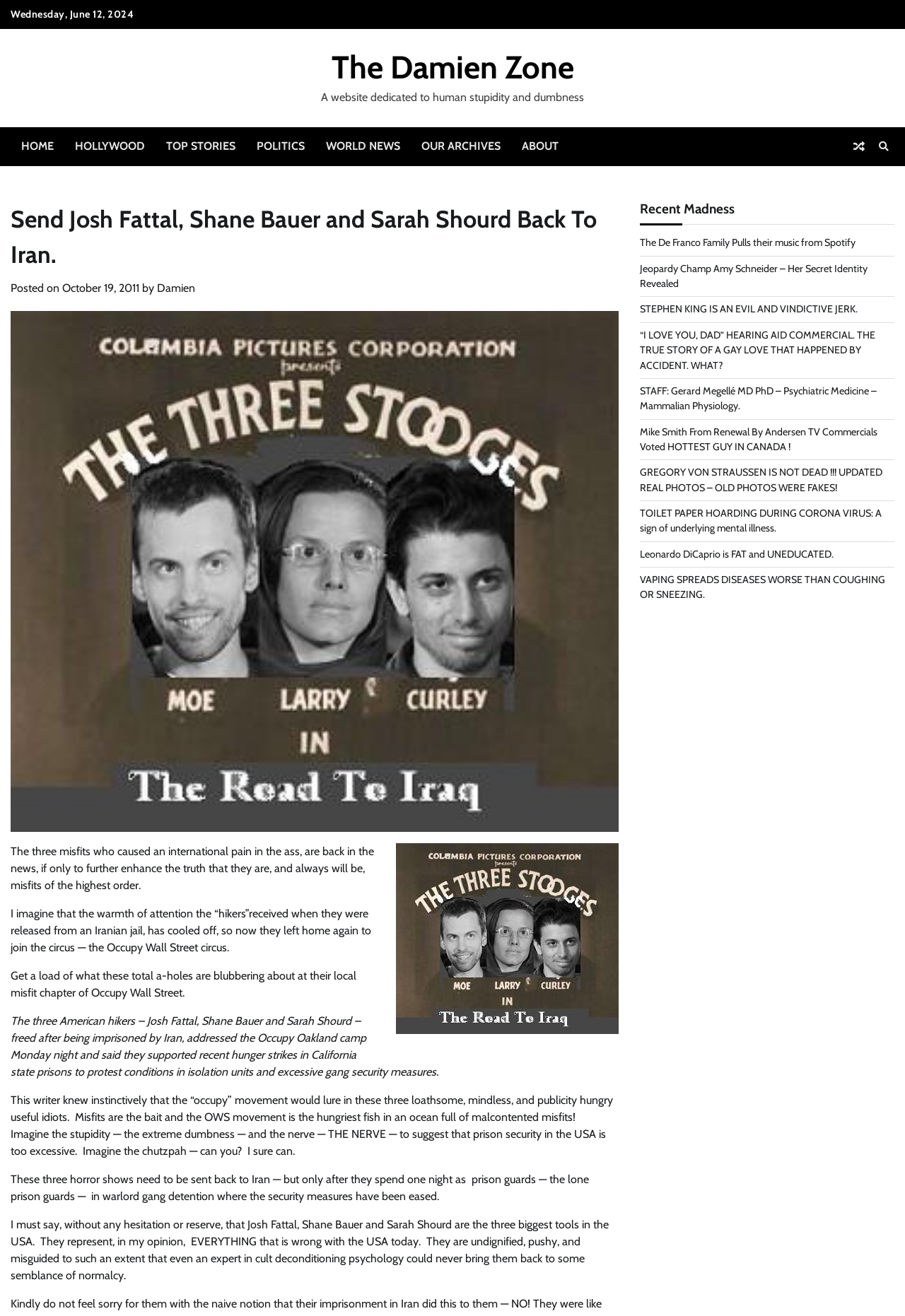Summarize the webpage comprehensively, mentioning all visible components.

This webpage appears to be a blog or opinion-based article from "The Damien Zone" website. At the top, there is a date "Wednesday, June 12, 2024" and a title "Send Josh Fattal, Shane Bauer and Sarah Shourd Back To Iran." Below the title, there is a tagline "A website dedicated to human stupidity and dumbness." 

On the top-left side, there are navigation links to different sections of the website, including "HOME", "HOLLYWOOD", "TOP STORIES", "POLITICS", "WORLD NEWS", "OUR ARCHIVES", and "ABOUT". On the top-right side, there are two social media icons.

The main content of the webpage is an article discussing Josh Fattal, Shane Bauer, and Sarah Shourd, three American hikers who were imprisoned in Iran. The article is critical of their involvement in the Occupy Wall Street movement and expresses strong opinions about their actions and character. The article is divided into several paragraphs, with some quotes from the hikers' statements at the Occupy Oakland camp.

On the right side of the webpage, there is a section titled "Recent Madness" with a list of links to other articles on the website, including topics such as music, TV shows, and celebrity gossip.

There is also an image on the webpage, but its content is not described in the accessibility tree.